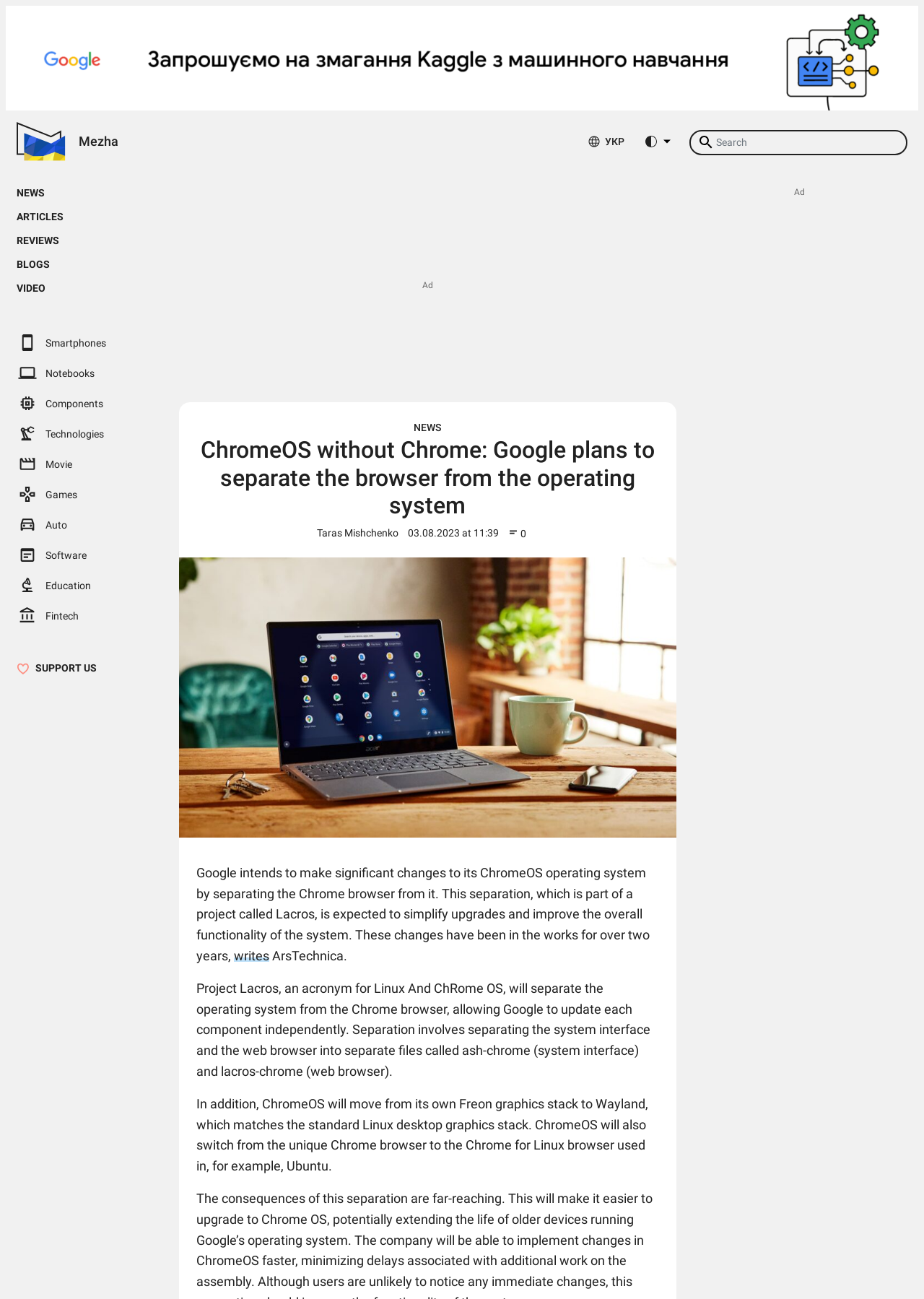Based on the image, please respond to the question with as much detail as possible:
What is the name of the project that separates the operating system from the Chrome browser?

I found the answer by reading the article which mentions that 'Project Lacros, an acronym for Linux And ChRome OS, will separate the operating system from the Chrome browser, allowing Google to update each component independently.'